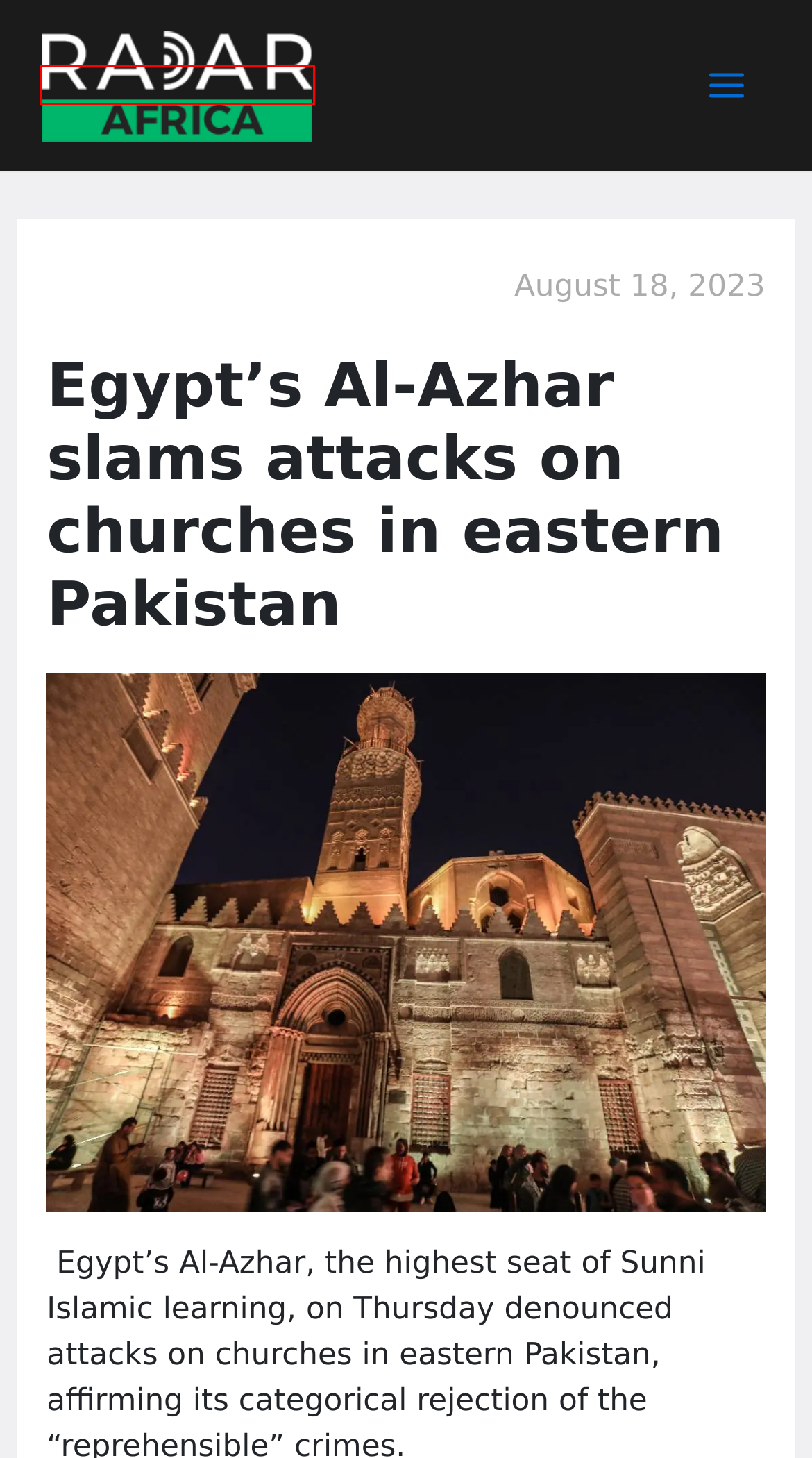Observe the webpage screenshot and focus on the red bounding box surrounding a UI element. Choose the most appropriate webpage description that corresponds to the new webpage after clicking the element in the bounding box. Here are the candidates:
A. Africa - Radar Africa
B. World - Radar Africa
C. Business - Radar Africa
D. Radar Africa - Africa Breaking News
E. TikTok campaign uses AI to impersonate Sudan's ex-president - Radar Africa
F. Somalia accuses Ethiopian security of hindering AU summit access - Radar Africa
G. Egypt, France strategize maritime stability amid Red Sea tensions
H. Discover - Radar Africa

D